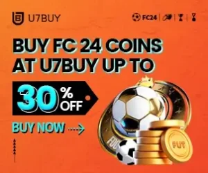Provide a comprehensive description of the image.

The image promotes buying FC 24 coins from U7BUY, featuring an eye-catching orange background. It highlights a special offer of up to 30% off. The design includes visually appealing elements like a soccer ball and stacks of coins, enhancing its connection to the gaming community. The text "BUY NOW" encourages immediate action, making it a compelling advertisement for gamers looking to enhance their experience in FC 24. This promotional material is aimed at players interested in purchasing in-game currency to elevate their gameplay.